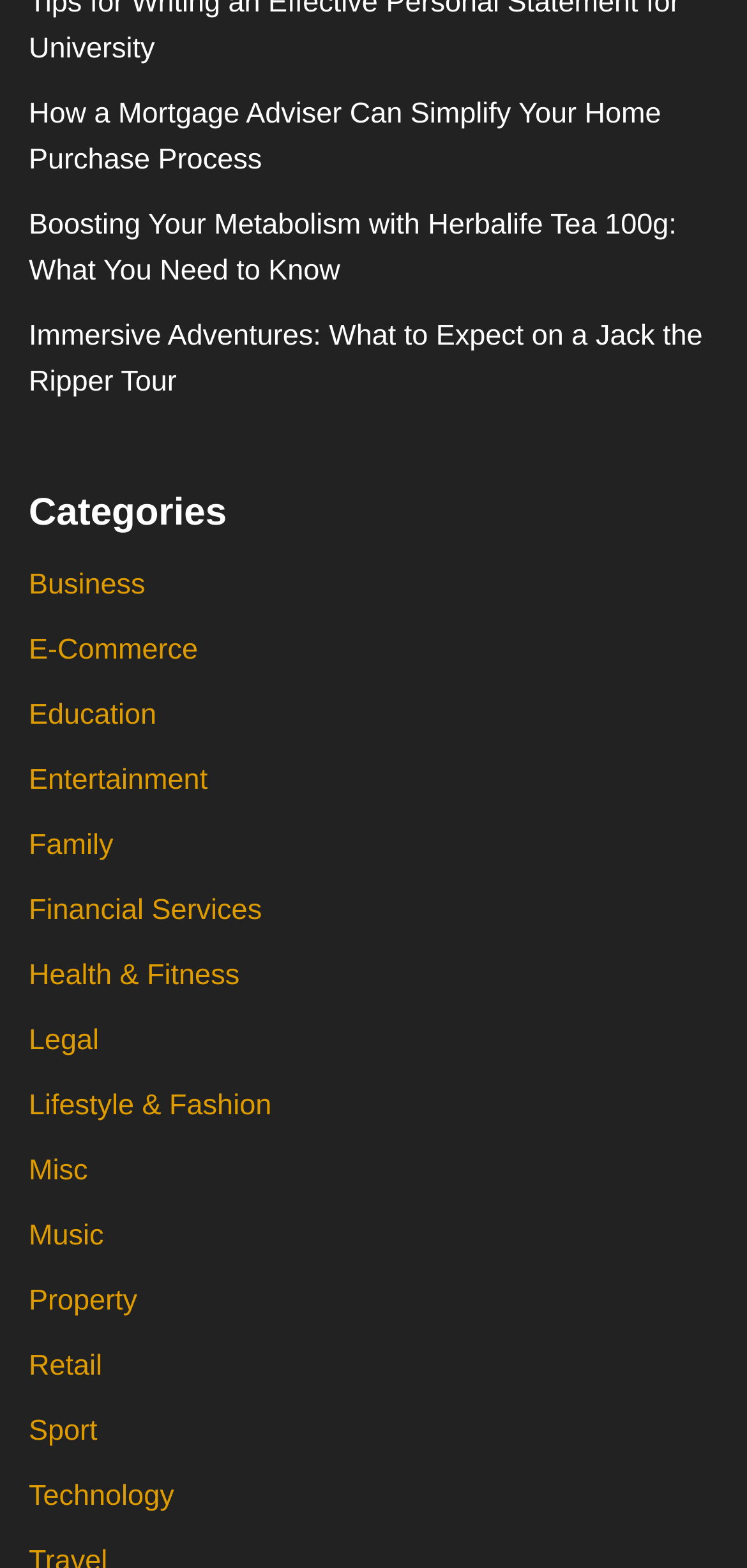Is there a category for 'Technology' on the webpage?
Please use the image to provide a one-word or short phrase answer.

Yes